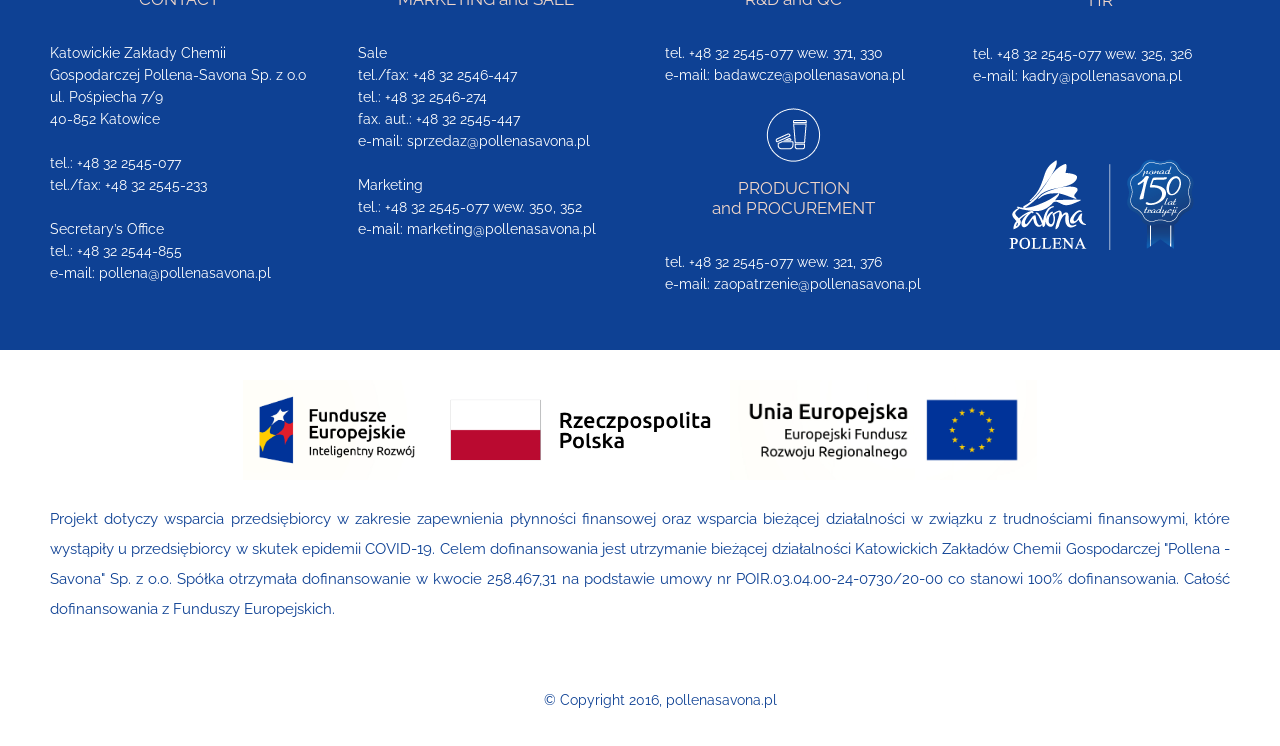Determine the bounding box coordinates in the format (top-left x, top-left y, bottom-right x, bottom-right y). Ensure all values are floating point numbers between 0 and 1. Identify the bounding box of the UI element described by: zaopatrzenie@pollenasavona.pl

[0.558, 0.369, 0.72, 0.391]